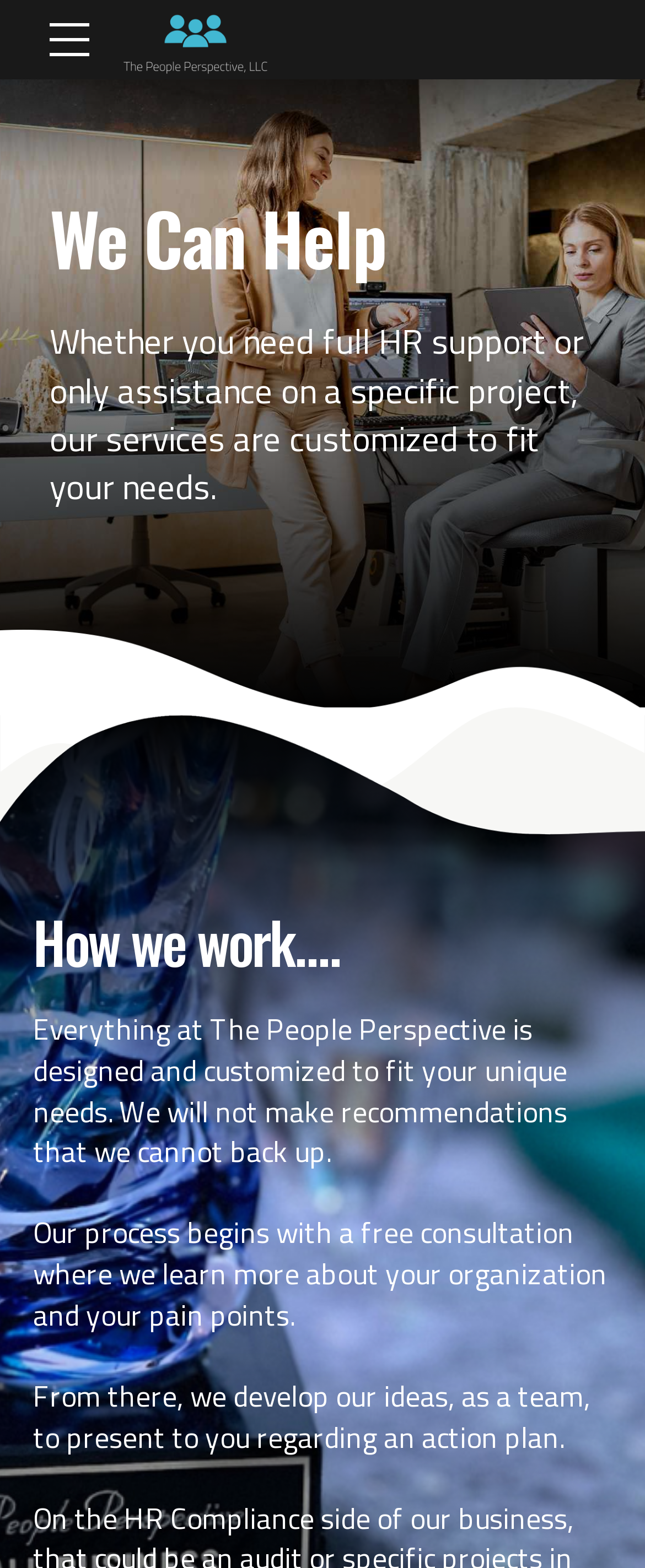Illustrate the webpage with a detailed description.

The webpage is about the history of "The People Perspective". At the top, there is a link and an image with the same name "The People Perspective", positioned side by side, taking up about a quarter of the screen width. 

Below this, there is a header section that spans almost the entire width of the screen. Within this section, there is a heading "We Can Help" followed by a paragraph of text that describes how the organization's services are customized to fit individual needs.

Further down, there is a large image that takes up the full width of the screen, likely a background image or a section divider. Above this image, there is a heading "How we work..." followed by three paragraphs of text that describe the organization's approach and process. The text explains that the organization customizes its services to fit unique needs, begins with a free consultation, and develops ideas as a team to present to clients.

There is another image below the text, which is likely another section divider or background image, taking up the full width of the screen.